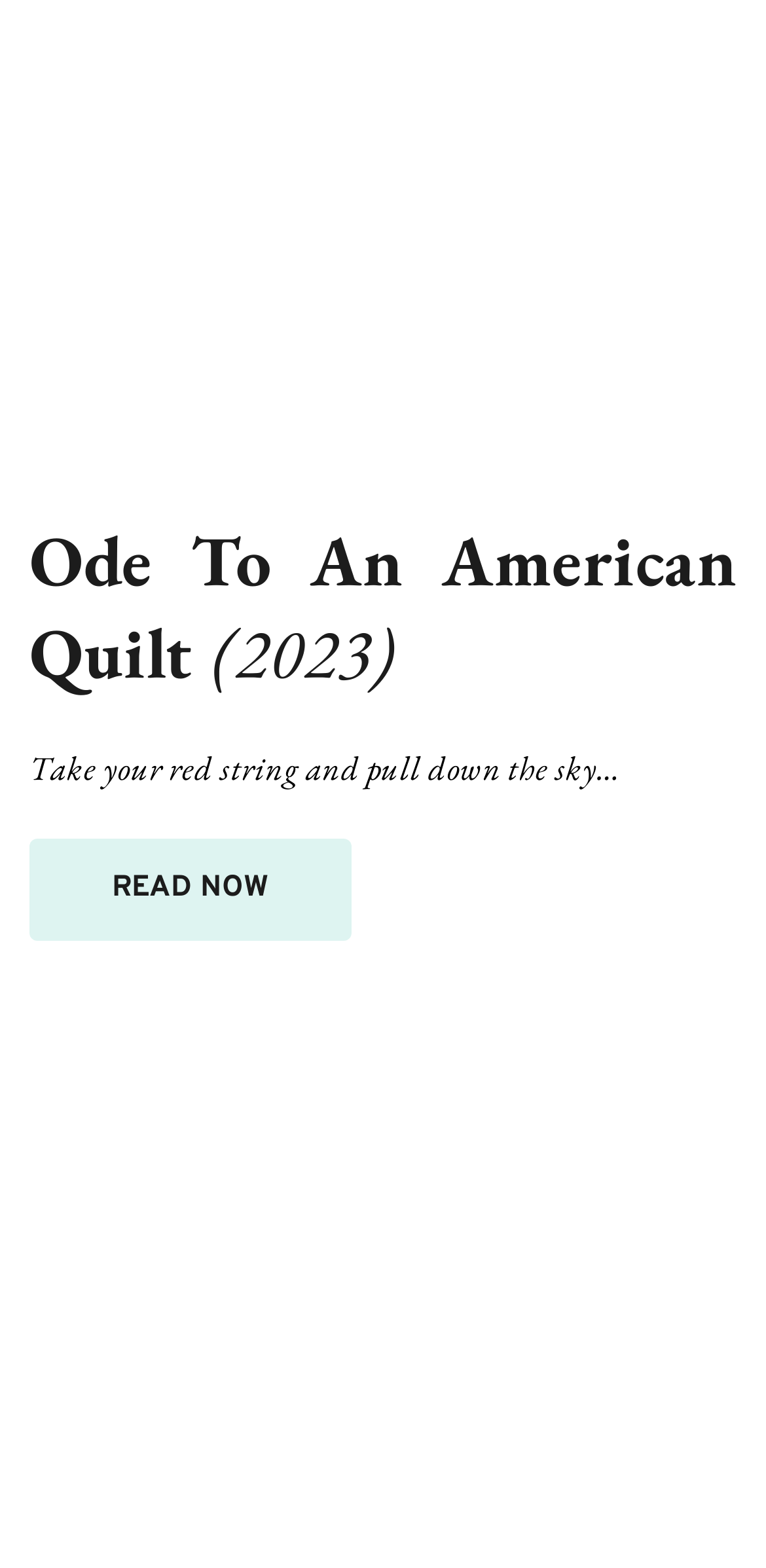How many 'READ NOW' links are there?
Please provide a single word or phrase as the answer based on the screenshot.

2